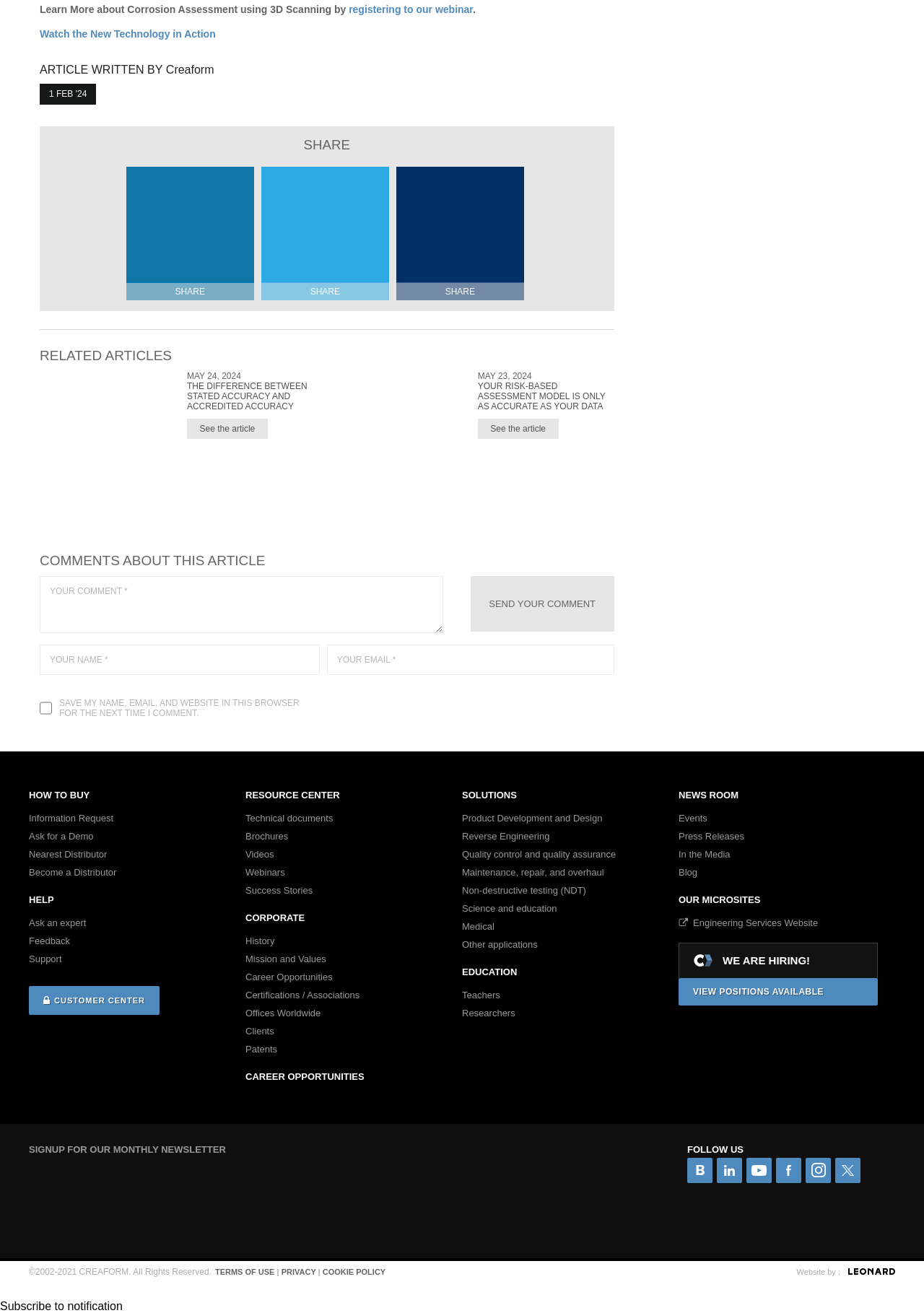Please identify the bounding box coordinates of the region to click in order to complete the given instruction: "Send a comment". The coordinates should be four float numbers between 0 and 1, i.e., [left, top, right, bottom].

[0.509, 0.438, 0.665, 0.481]